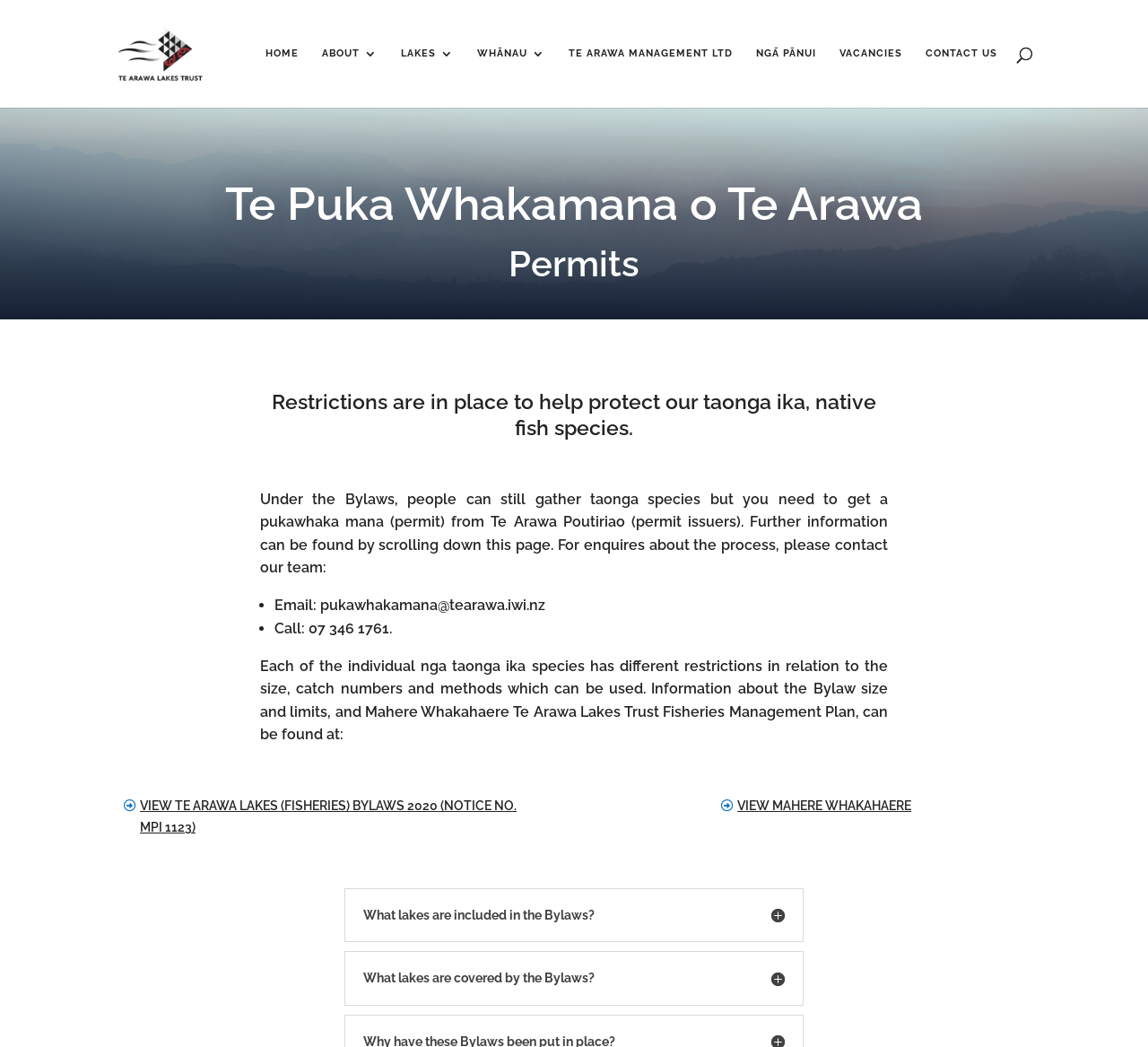Find and indicate the bounding box coordinates of the region you should select to follow the given instruction: "View Te Arawa Lakes (Fisheries) Bylaws 2020".

[0.1, 0.757, 0.478, 0.805]